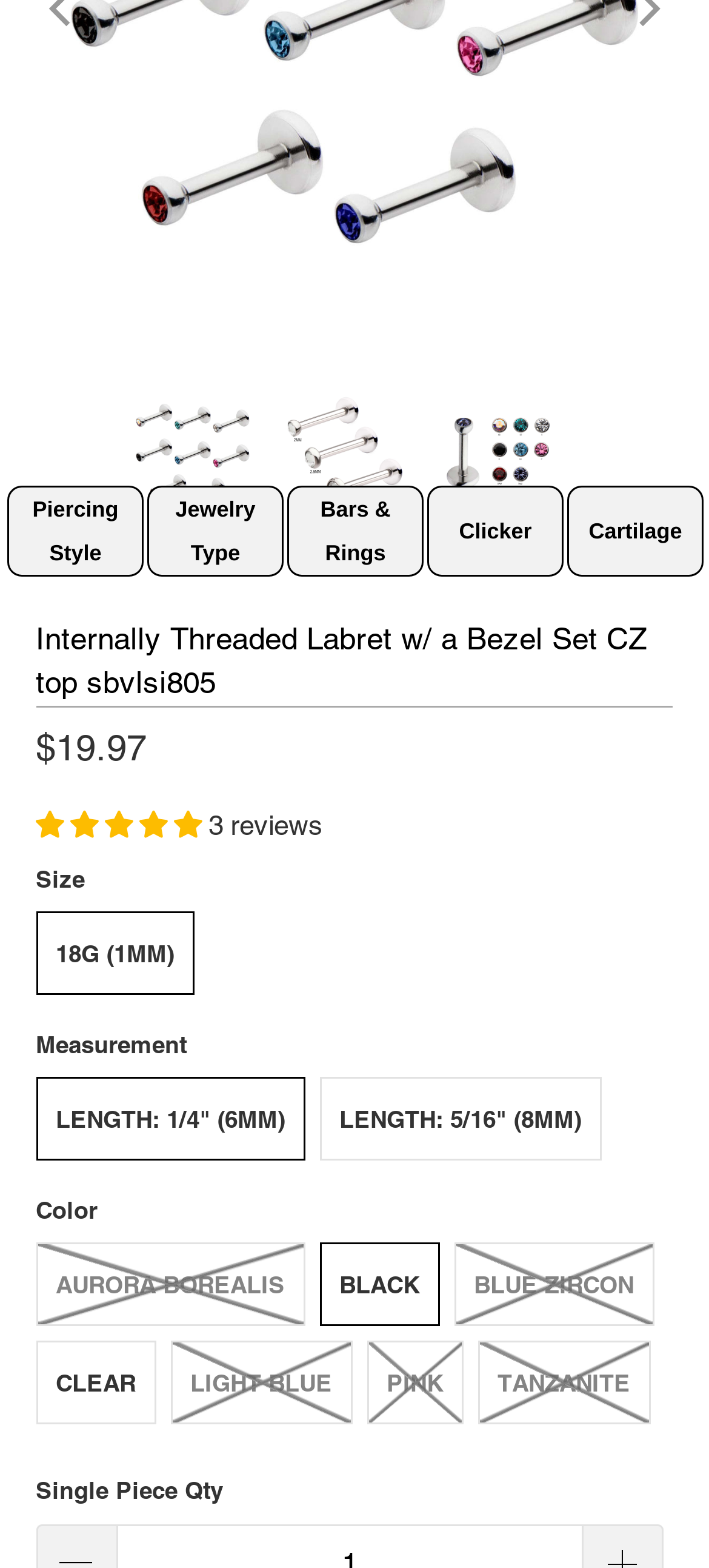Identify the bounding box coordinates of the HTML element based on this description: "Black".

[0.451, 0.792, 0.62, 0.846]